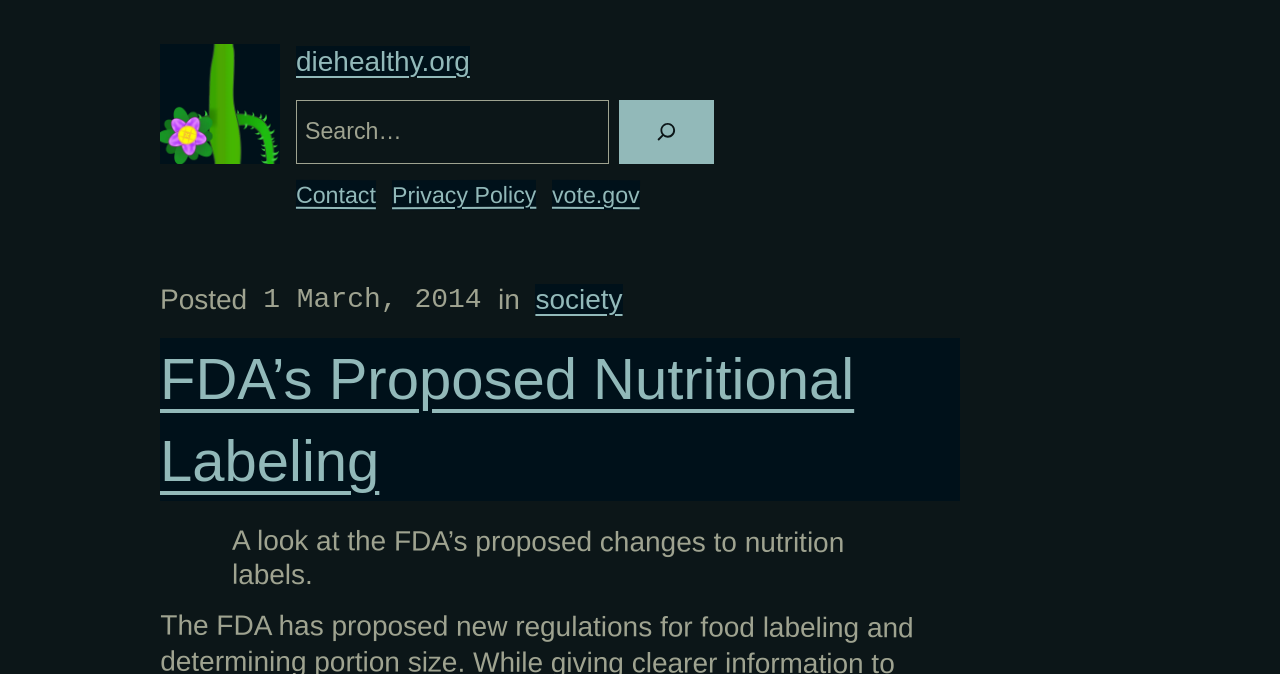Construct a comprehensive description capturing every detail on the webpage.

The webpage is about FDA's Proposed Nutritional Labeling, as indicated by the title. At the top left corner, there is a logo of diehealthy.org, which is a purple flower with a stem bending off to the right and bottom, behind a larger stem, forming a lowercase D and H. Next to the logo, there is a heading that reads "diehealthy.org". 

On the top right side, there is a search bar with a search button, accompanied by the text "Search". Below the search bar, there is a navigation menu with links to "Contact", "Privacy Policy", and "vote.gov". 

On the left side, there is a timestamp indicating when the article was posted, which is "1 March, 2014". Below the timestamp, there is a heading that reads "FDA’s Proposed Nutritional Labeling", which is also a link. 

The main content of the webpage is a blockquote that summarizes the article, stating "A look at the FDA’s proposed changes to nutrition labels."